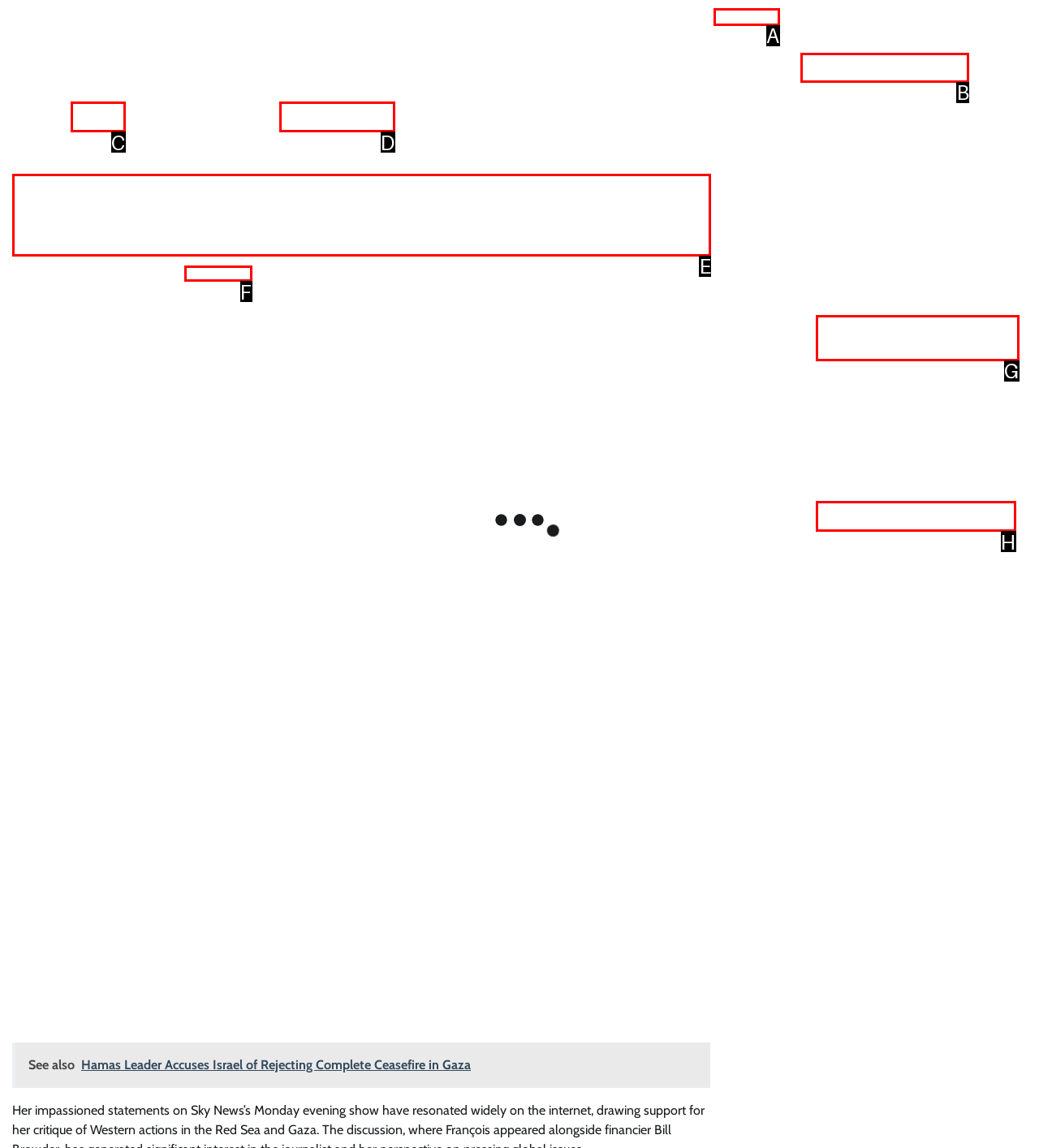Specify the letter of the UI element that should be clicked to achieve the following: Read the article about Myriam François
Provide the corresponding letter from the choices given.

E